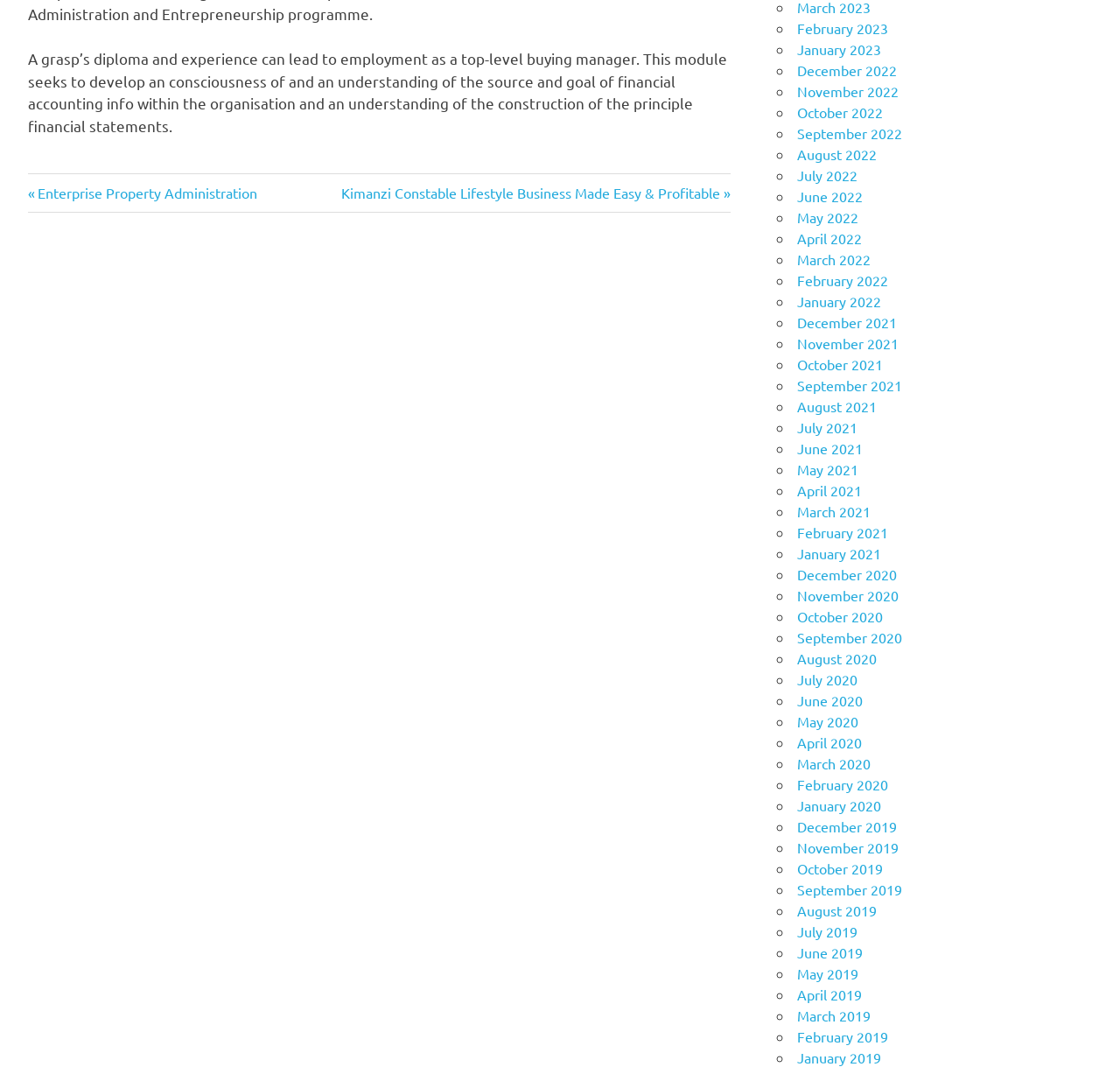Specify the bounding box coordinates of the area to click in order to execute this command: 'View Terms of Service'. The coordinates should consist of four float numbers ranging from 0 to 1, and should be formatted as [left, top, right, bottom].

None